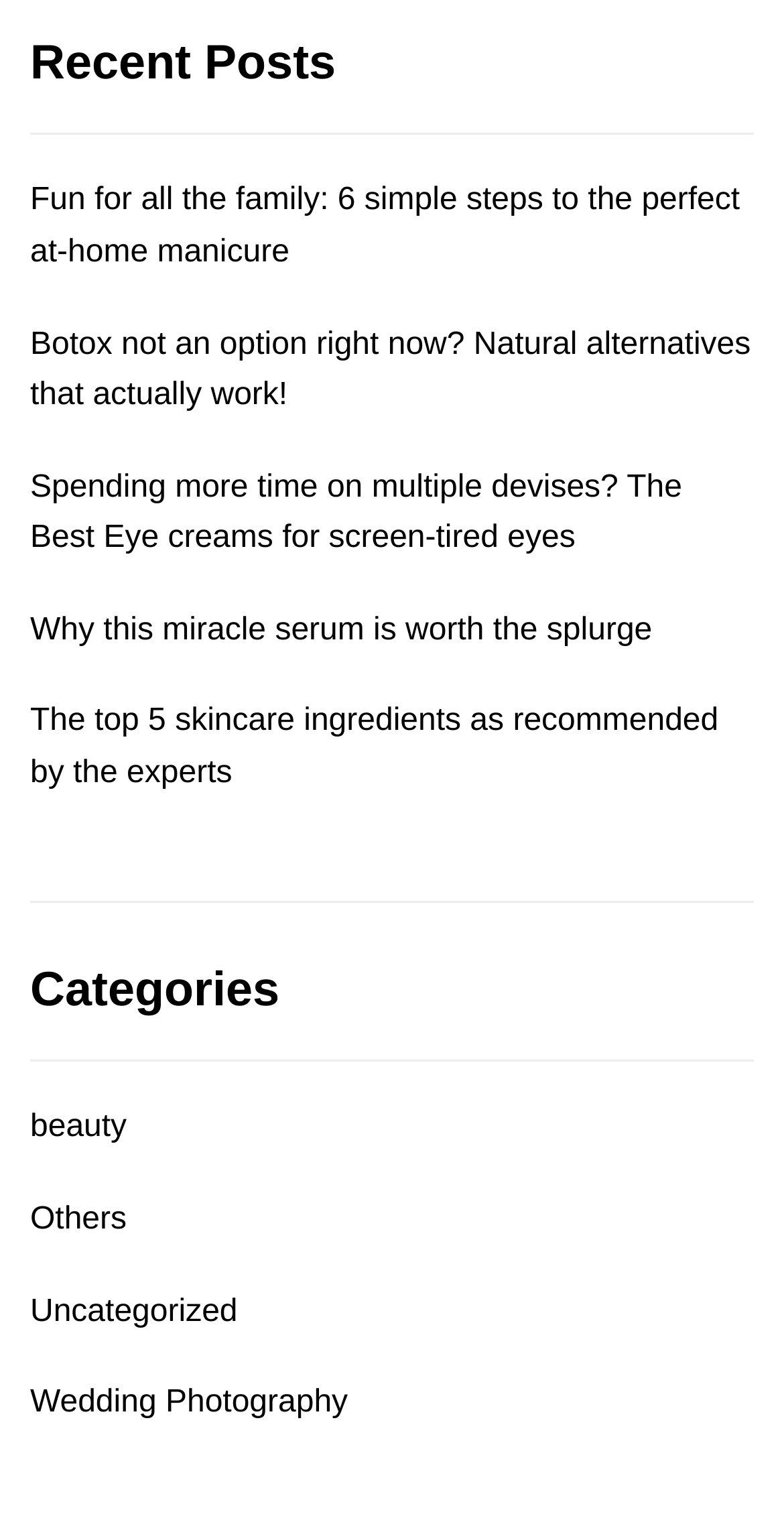Find the bounding box coordinates for the area you need to click to carry out the instruction: "Explore the beauty category". The coordinates should be four float numbers between 0 and 1, indicated as [left, top, right, bottom].

[0.038, 0.728, 0.162, 0.762]